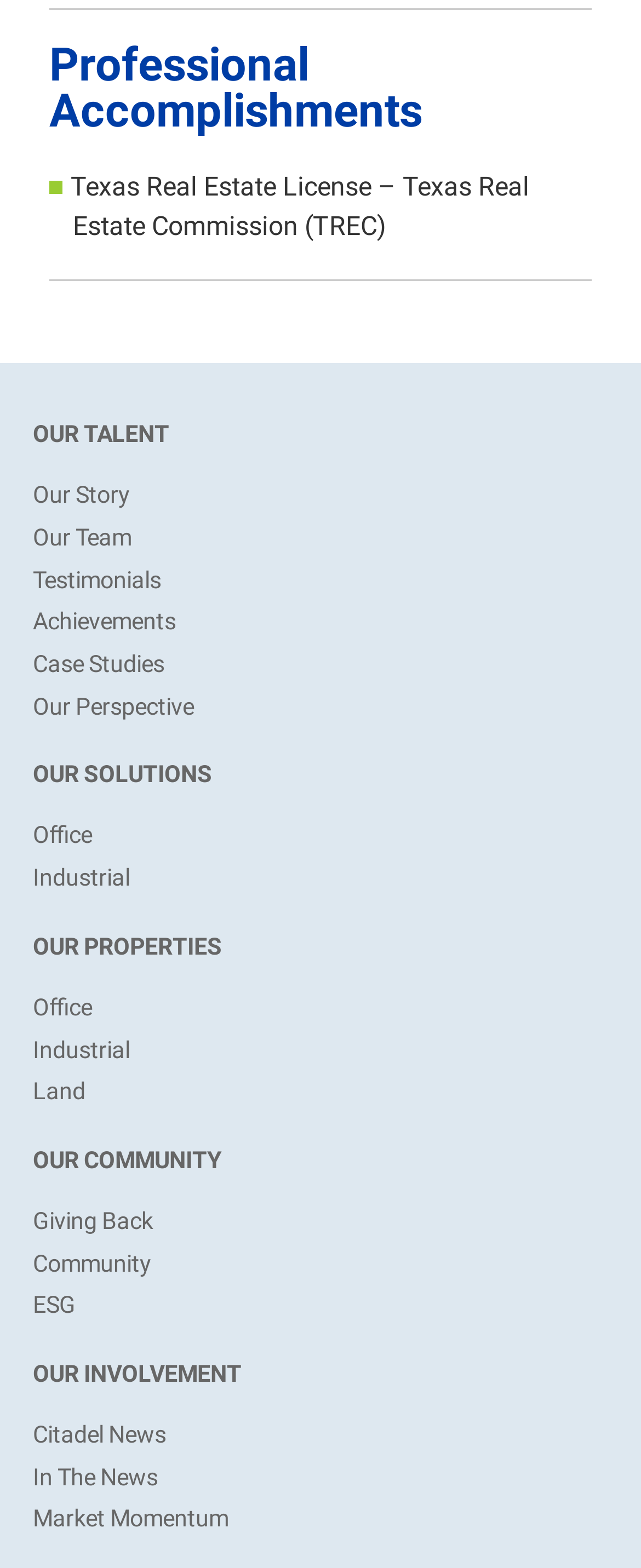Respond to the question below with a single word or phrase:
What is the first type of property listed under 'OUR PROPERTIES'?

Office